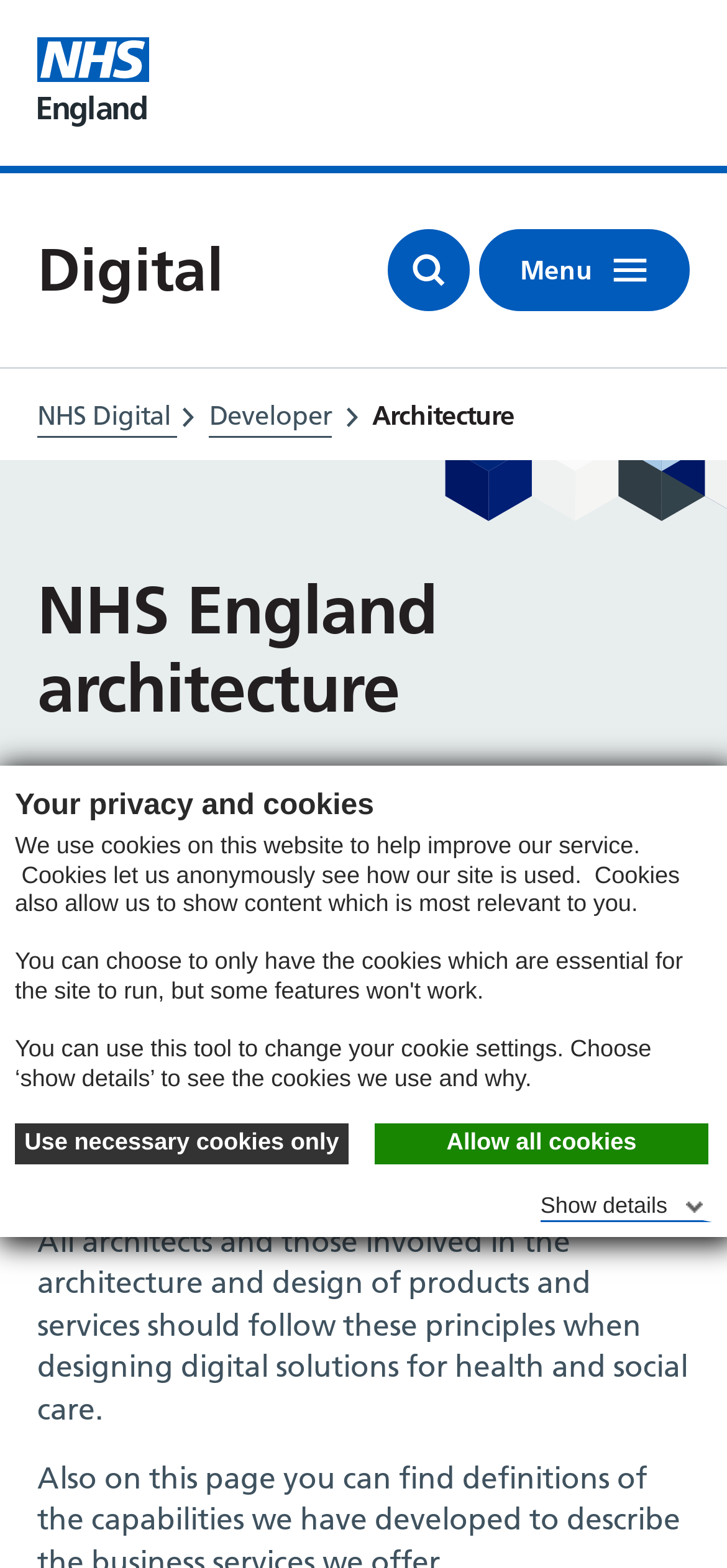Identify the bounding box coordinates of the part that should be clicked to carry out this instruction: "Visit NHS England website".

[0.051, 0.024, 0.205, 0.082]